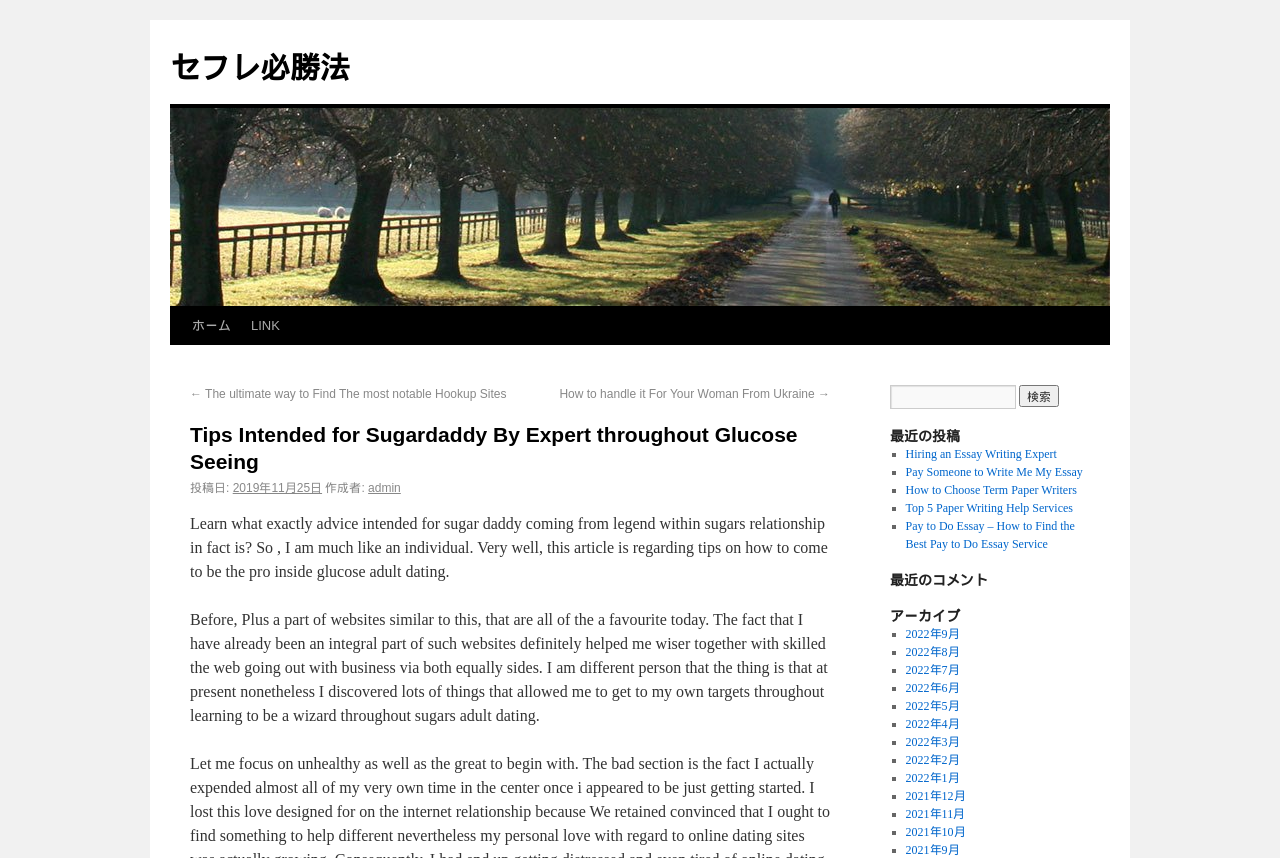Identify the bounding box for the UI element described as: "LINK". Ensure the coordinates are four float numbers between 0 and 1, formatted as [left, top, right, bottom].

[0.188, 0.358, 0.226, 0.402]